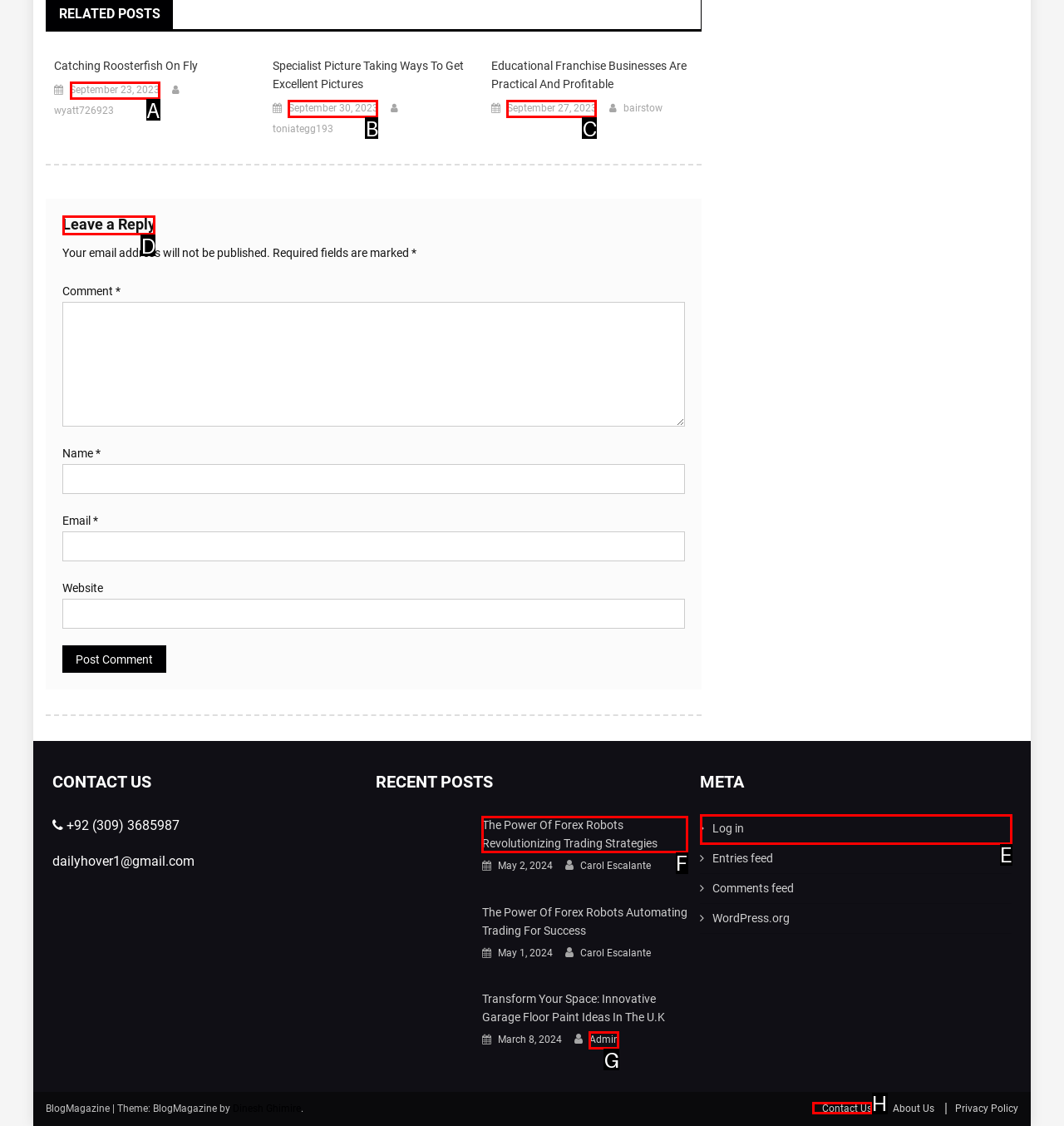From the given options, tell me which letter should be clicked to complete this task: Leave a comment
Answer with the letter only.

D